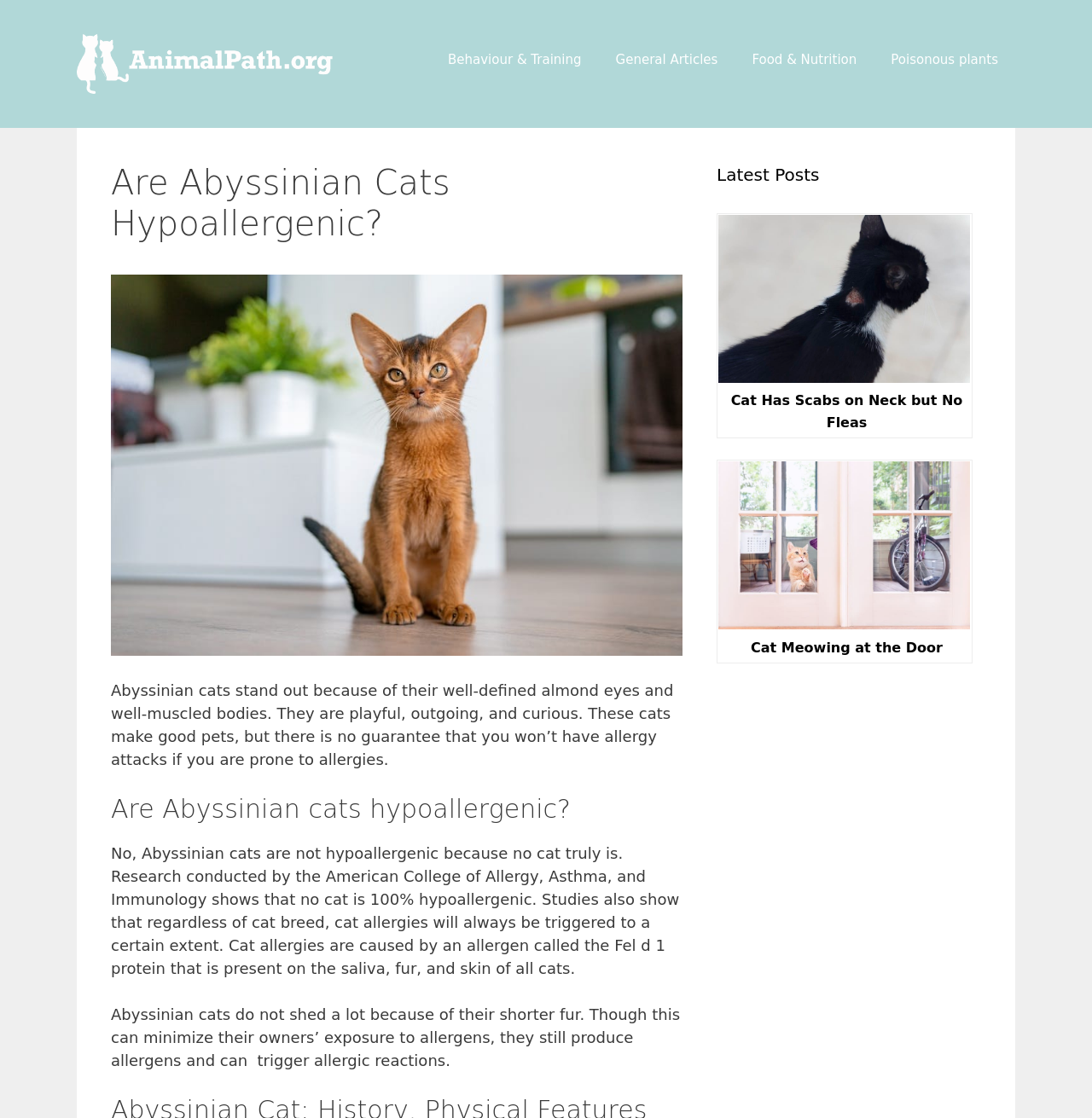Give a one-word or short-phrase answer to the following question: 
What is the purpose of the 'Latest Posts' section?

To show recent articles